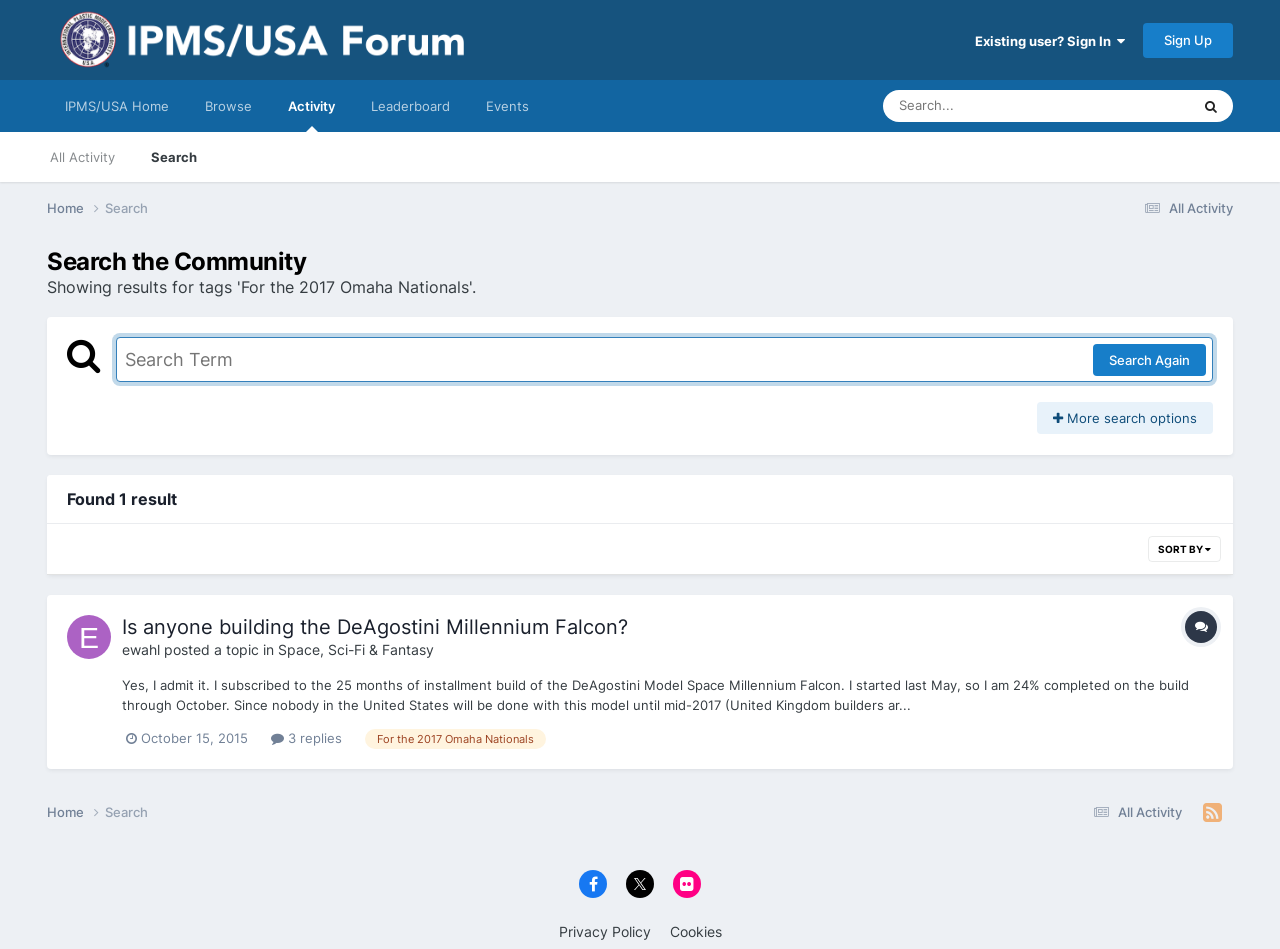Answer with a single word or phrase: 
When was the topic posted?

October 15, 2015